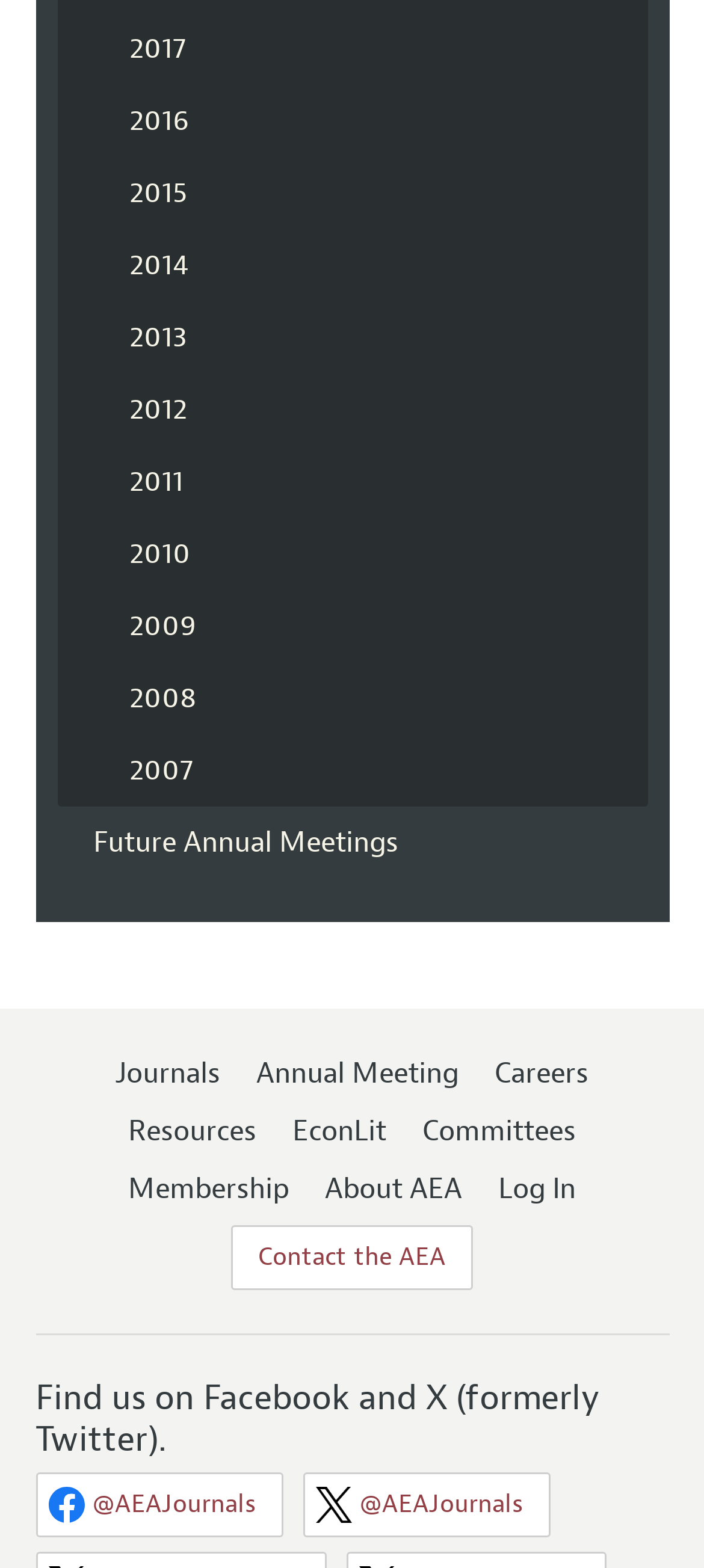Where is the 'Log In' link located?
Based on the image, respond with a single word or phrase.

Top-right corner